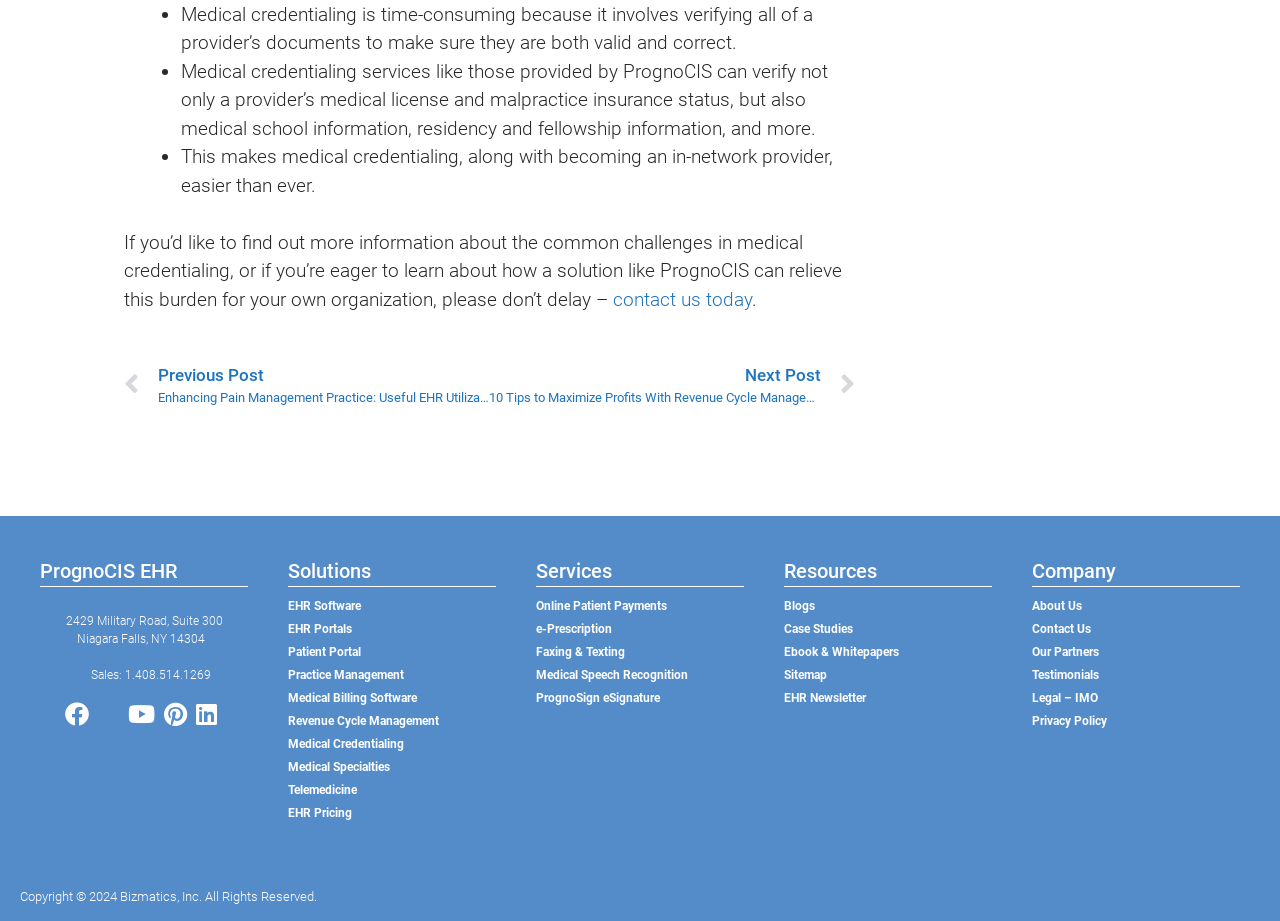Please identify the bounding box coordinates for the region that you need to click to follow this instruction: "visit PrognoCIS EHR homepage".

[0.031, 0.604, 0.194, 0.638]